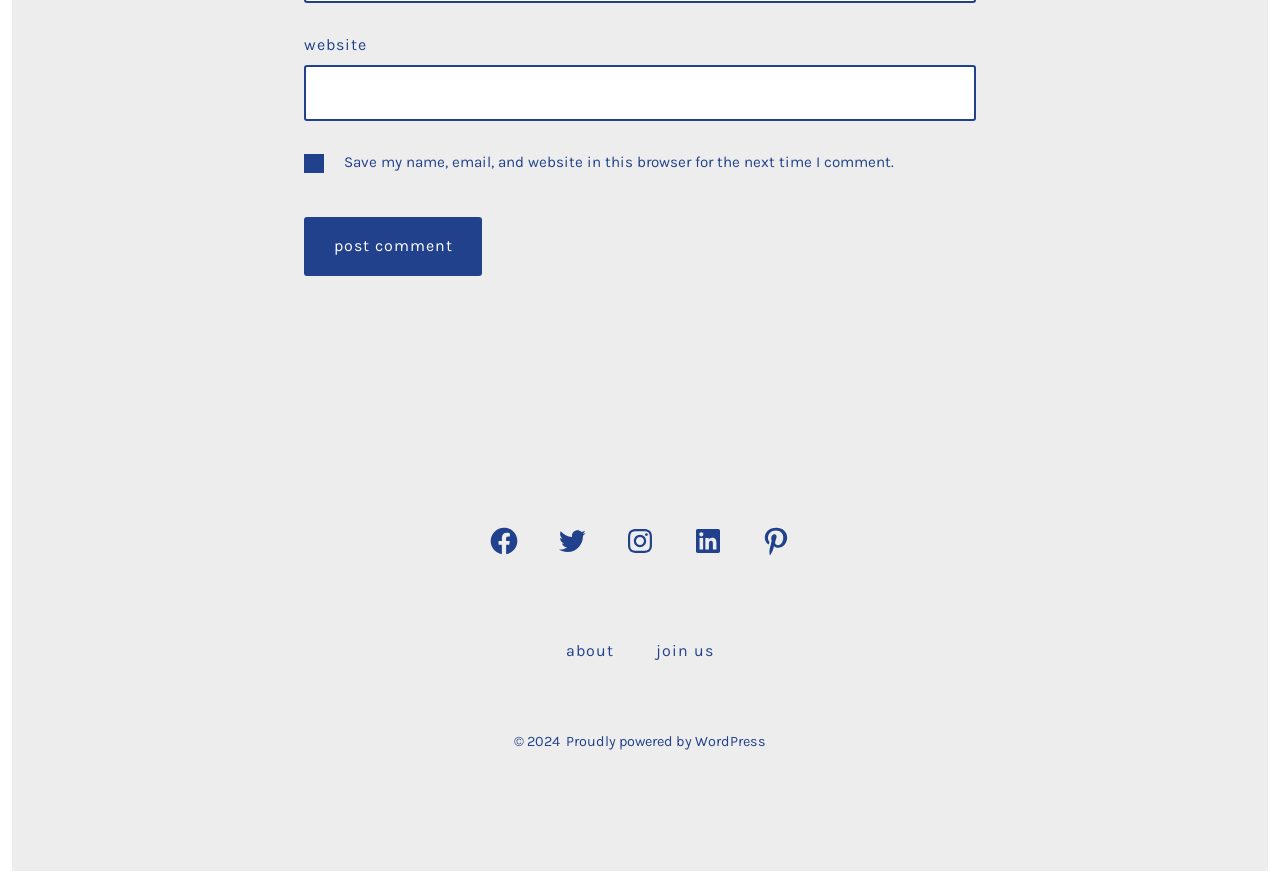What is the content management system used by the webpage?
Based on the content of the image, thoroughly explain and answer the question.

The webpage footer contains a statement 'Proudly powered by WordPress', indicating that the webpage is built using the WordPress content management system.